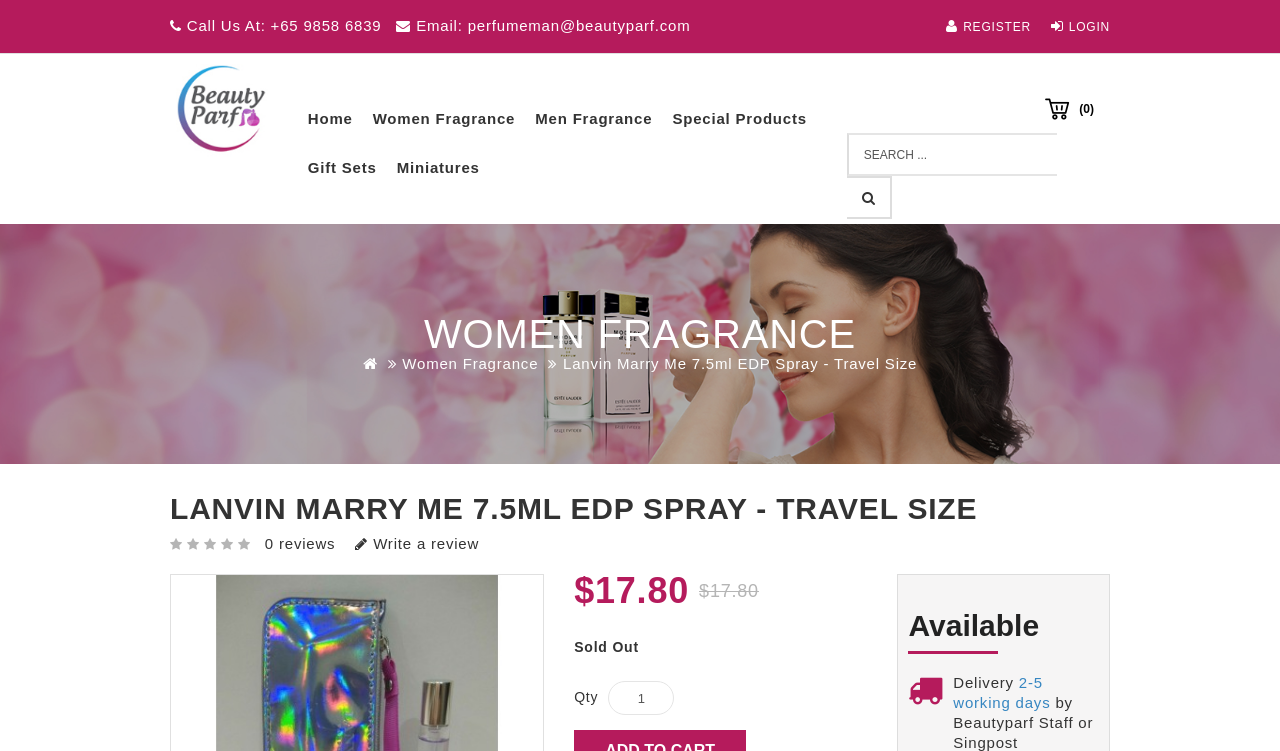Identify the bounding box coordinates of the clickable region to carry out the given instruction: "Go to the home page".

[0.233, 0.125, 0.283, 0.19]